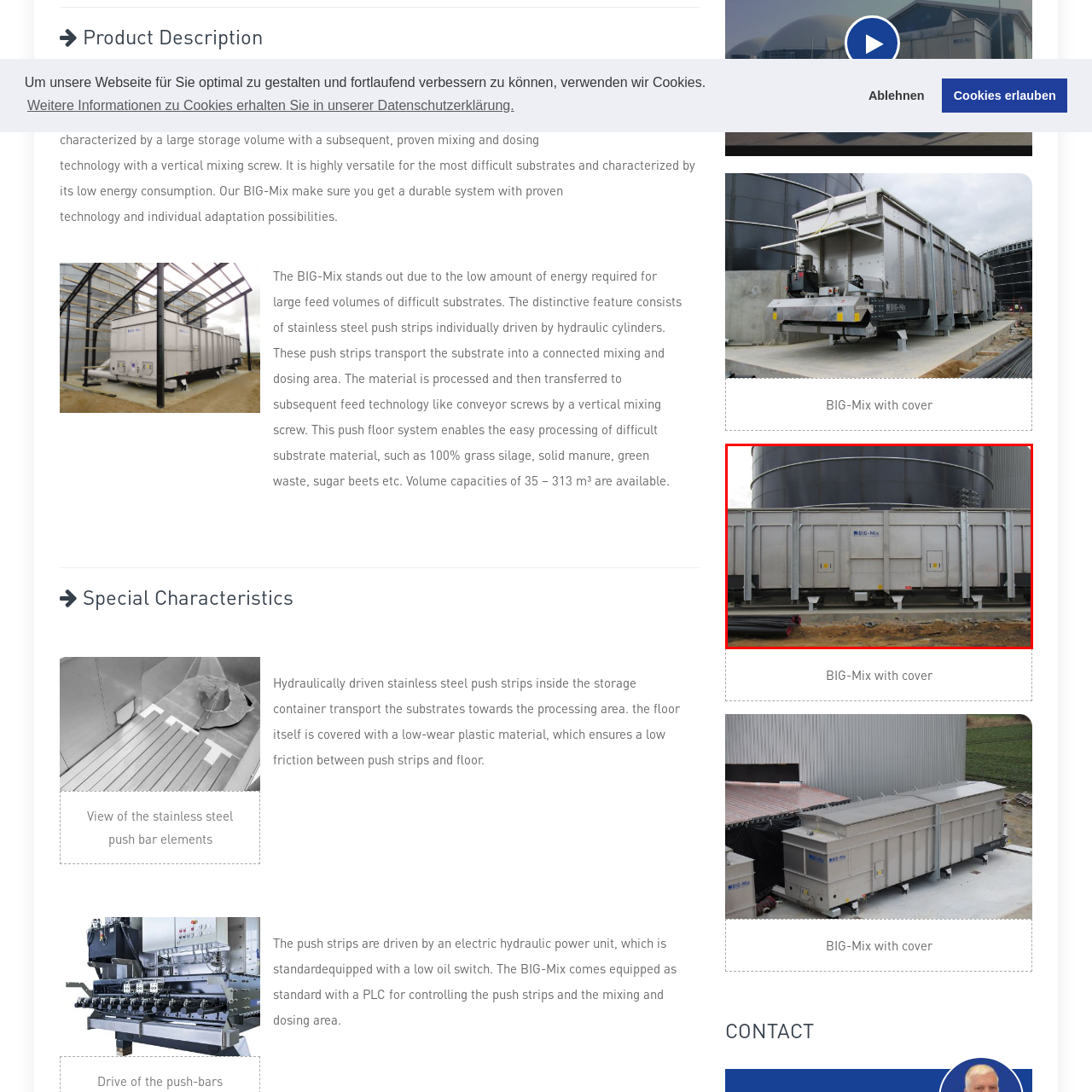Provide a thorough description of the scene depicted within the red bounding box.

The image showcases a BIG-Mix solid dosing unit, prominently featuring a sturdy, large storage container designed for handling difficult, long-fibrous substrates like grass silage, horse manure, and straw. The metallic structure highlights its robust construction, essential for high-volume storage and effective mixing technology. The unit is equipped with hydraulic push strips for efficient substrate transportation to the mixing area, emphasizing its versatility and low energy consumption. Behind the BIG-Mix unit, a sizable black storage silo can be seen, indicating its role in a biogas plant setup. This image illustrates the essential equipment for processing and managing various agricultural materials, contributing to effective biogas production.